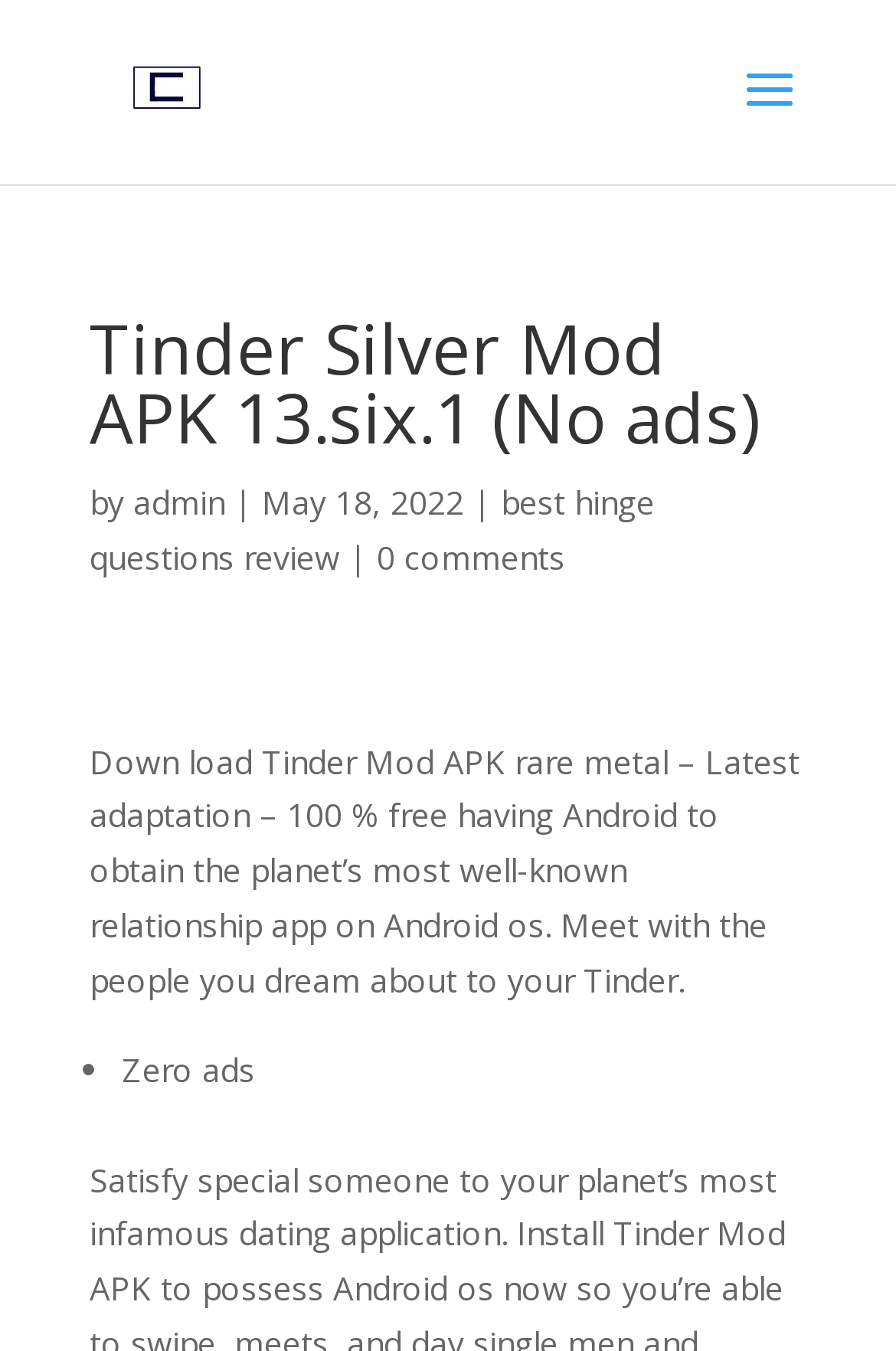Provide a single word or phrase answer to the question: 
Who is the author of the article?

admin